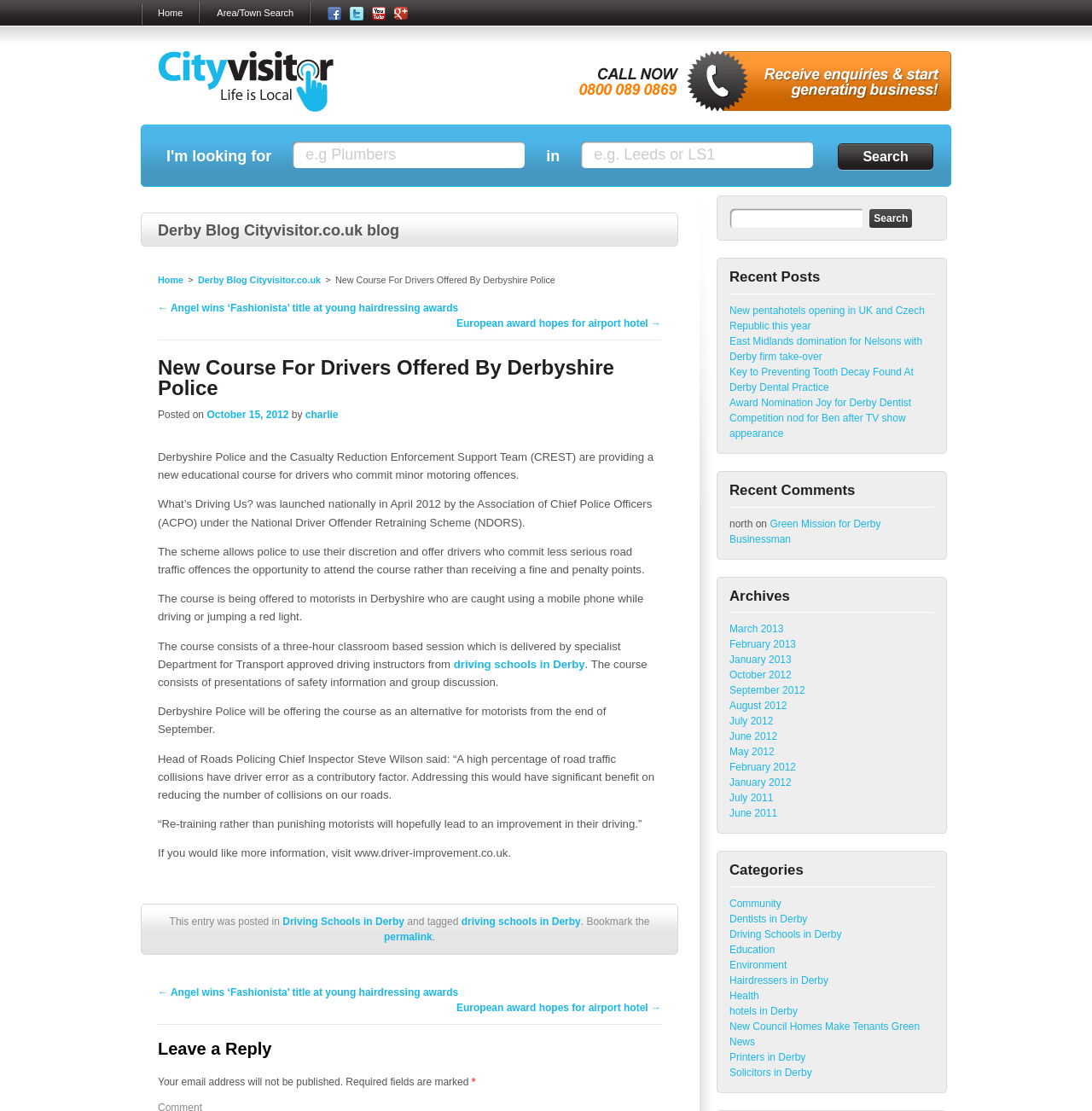What is the name of the police force offering the course?
Answer the question with a thorough and detailed explanation.

I found the answer by reading the article and finding the sentence 'Derbyshire Police and the Casualty Reduction Enforcement Support Team (CREST) are providing a new educational course for drivers who commit minor motoring offences.' which mentions the name of the police force offering the course.